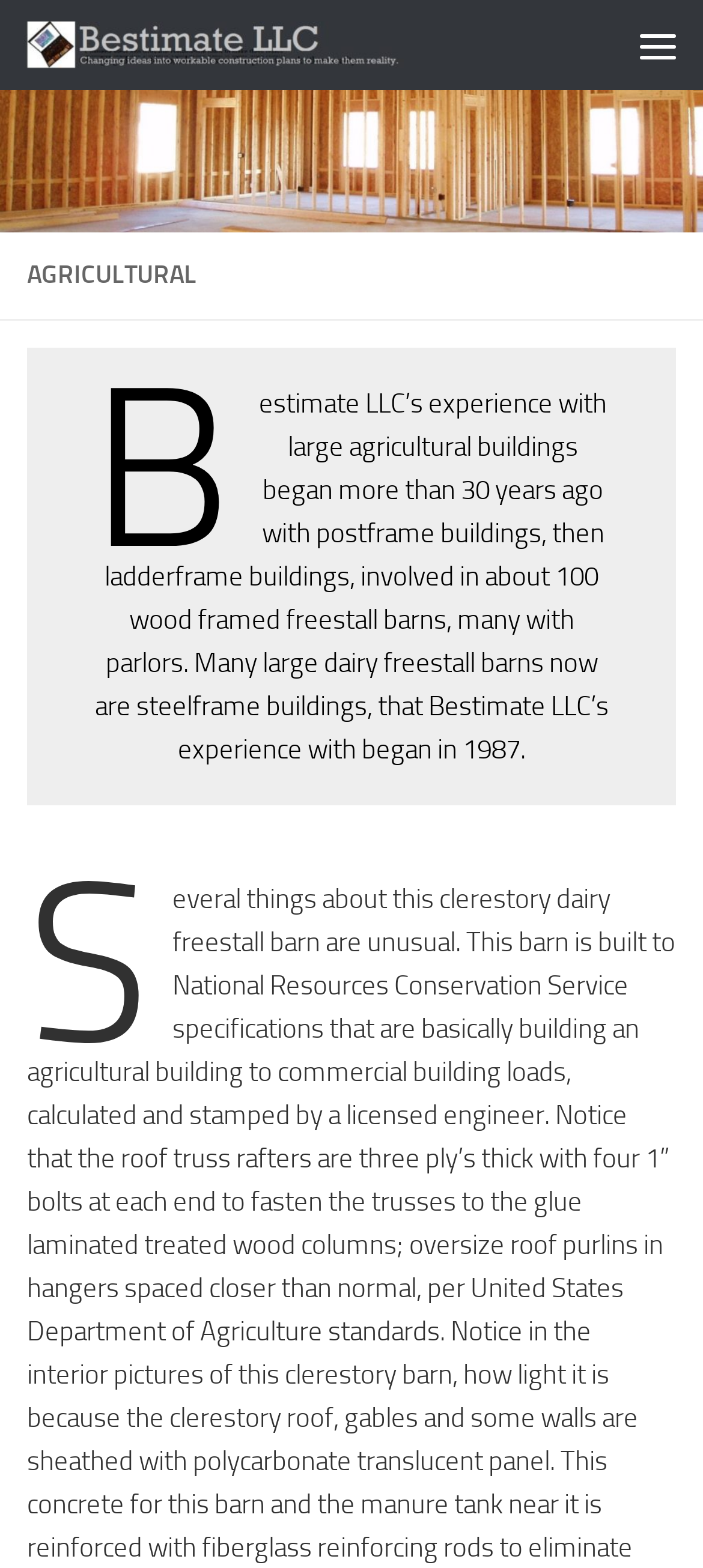Answer the following query with a single word or phrase:
What type of buildings does Bestimate LLC currently work with?

steelframe buildings